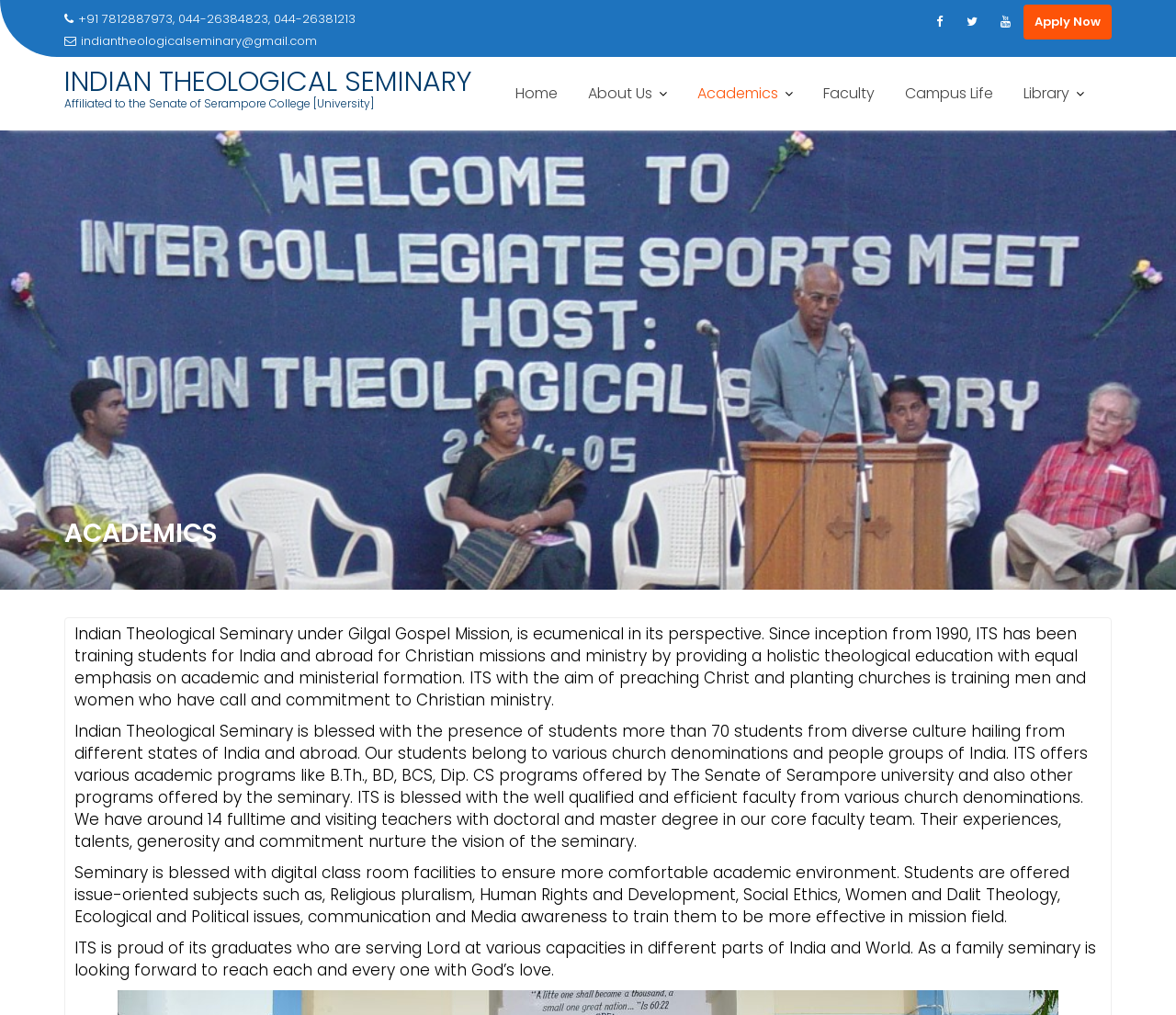Identify the bounding box coordinates of the region that should be clicked to execute the following instruction: "Call the phone number".

[0.066, 0.01, 0.302, 0.027]